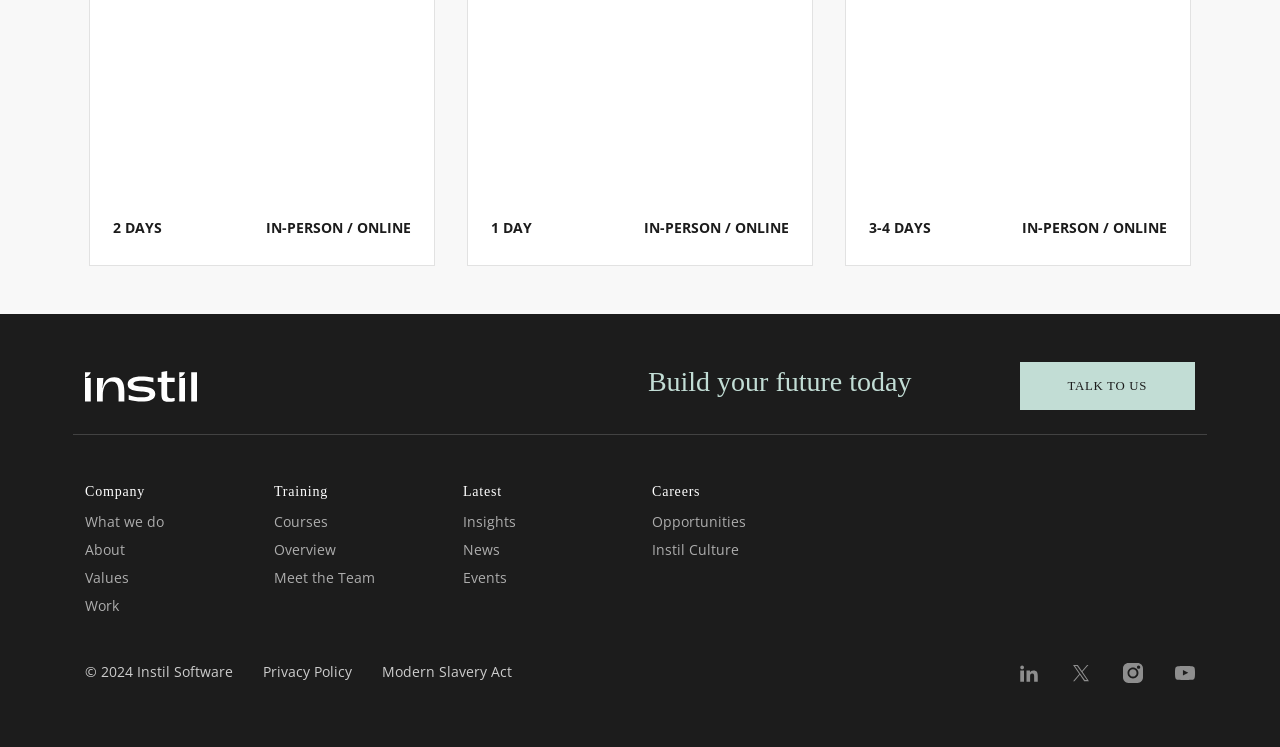Kindly determine the bounding box coordinates for the area that needs to be clicked to execute this instruction: "Check 'Opportunities'".

[0.509, 0.686, 0.583, 0.711]